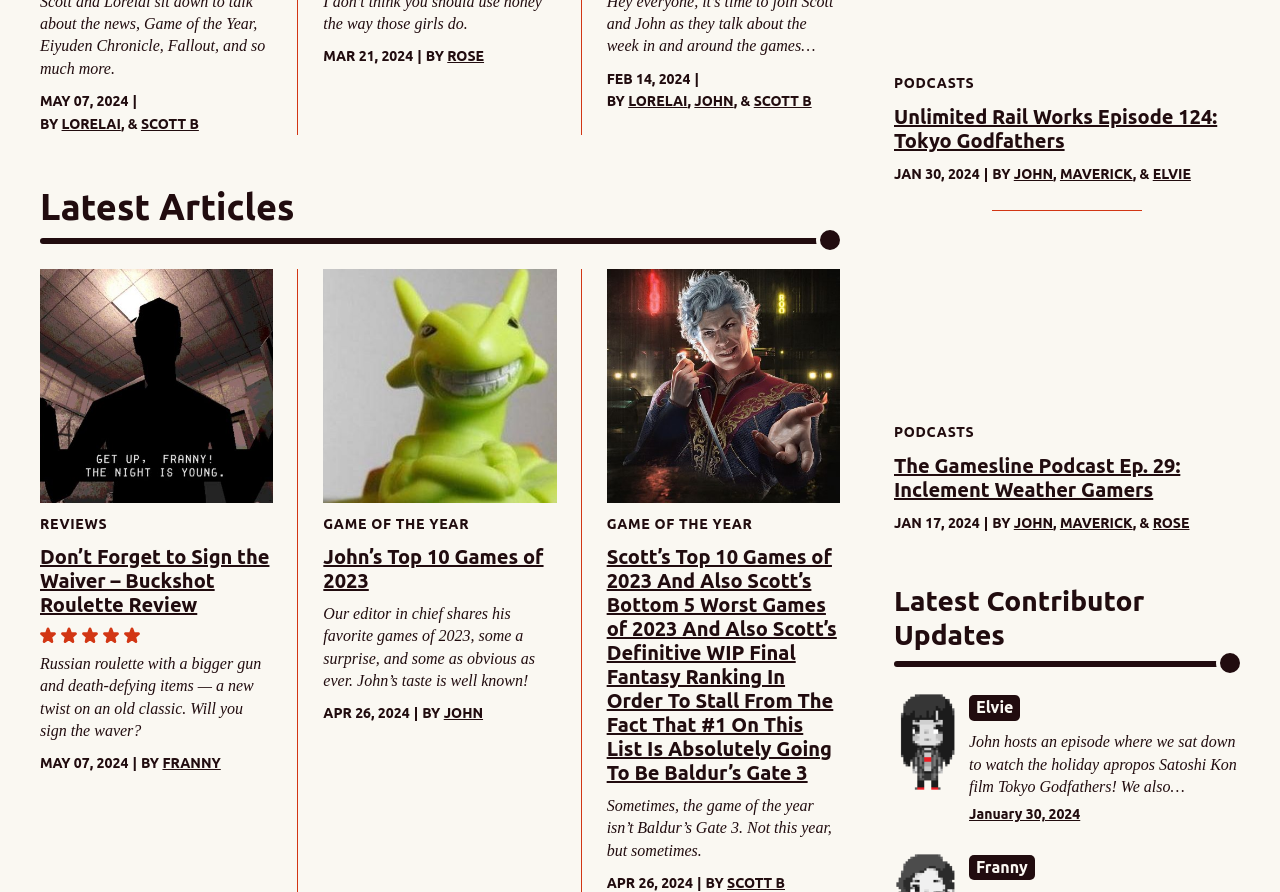Predict the bounding box coordinates of the area that should be clicked to accomplish the following instruction: "Read the 'Don’t Forget to Sign the Waiver – Buckshot Roulette Review' article". The bounding box coordinates should consist of four float numbers between 0 and 1, i.e., [left, top, right, bottom].

[0.031, 0.611, 0.214, 0.692]